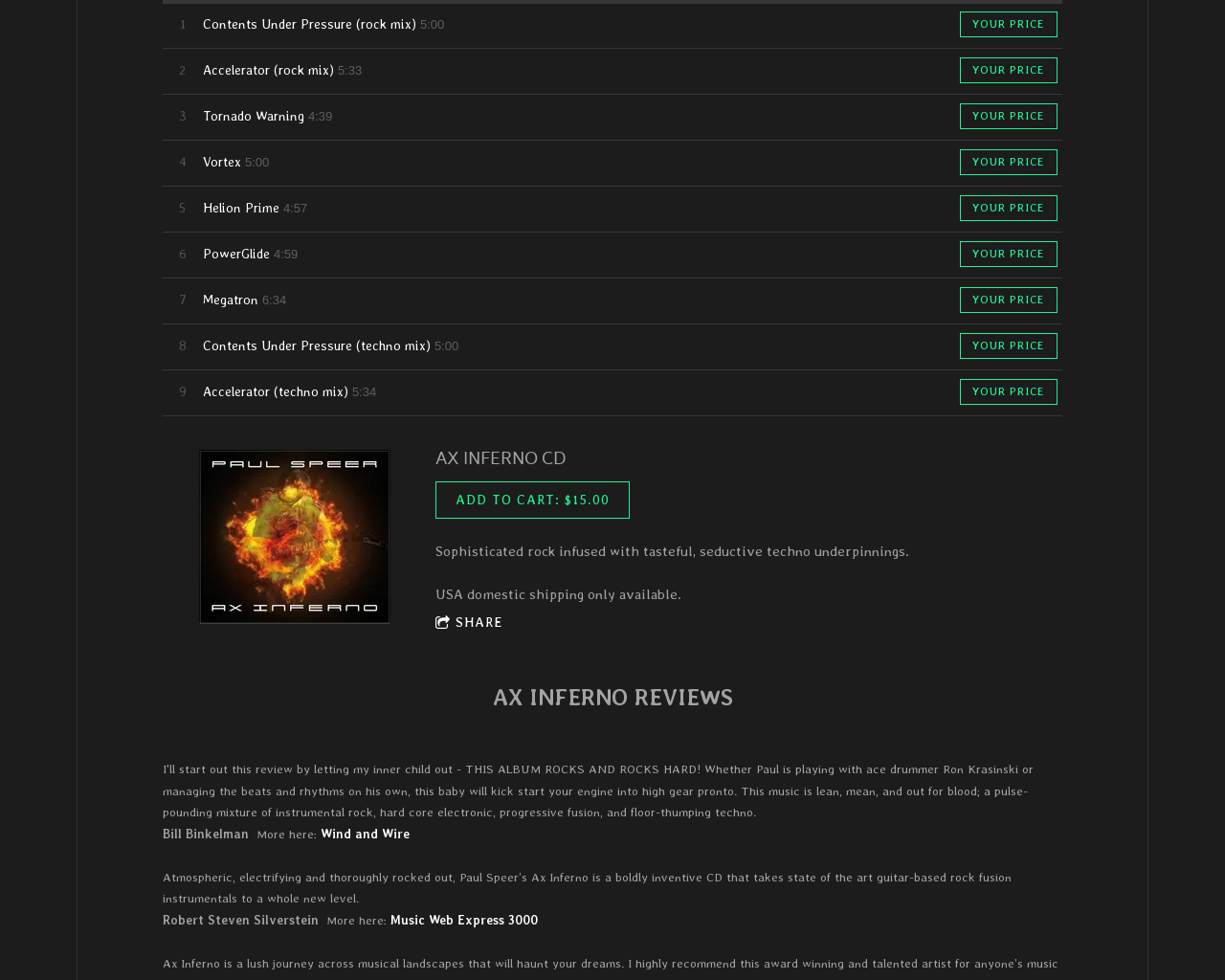Determine the bounding box coordinates for the UI element with the following description: "Contents Under Pressure (techno mix)". The coordinates should be four float numbers between 0 and 1, represented as [left, top, right, bottom].

[0.166, 0.343, 0.352, 0.364]